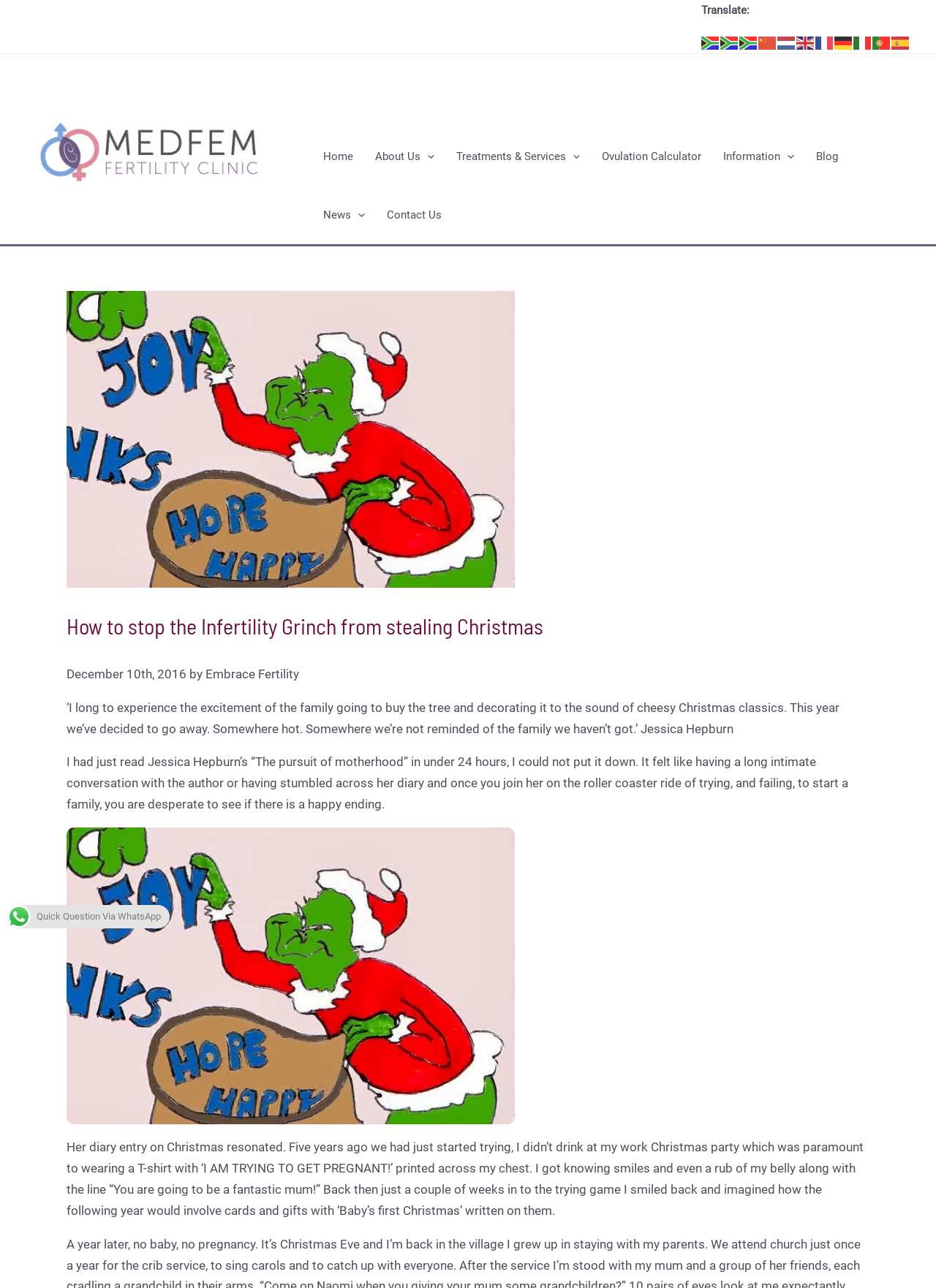Determine the bounding box coordinates of the clickable region to follow the instruction: "Translate the page to Afrikaans".

[0.749, 0.028, 0.77, 0.038]